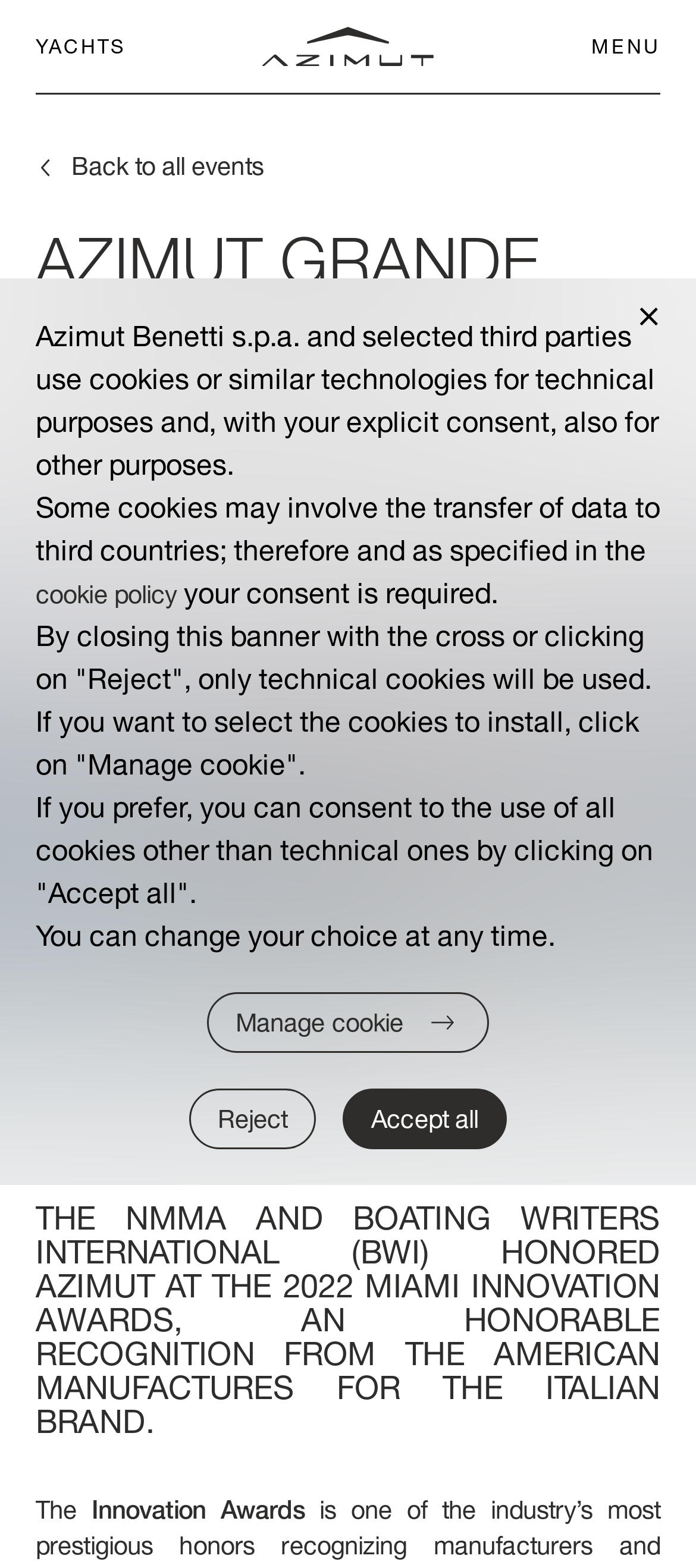What is the name of the company that owns the Azimut yacht brand?
Give a detailed explanation using the information visible in the image.

From the webpage content, we can see that the StaticText 'Azimut Benetti s.p.a. and selected third parties use cookies or similar technologies...' indicates that Azimut Benetti s.p.a. is the company that owns the Azimut yacht brand.